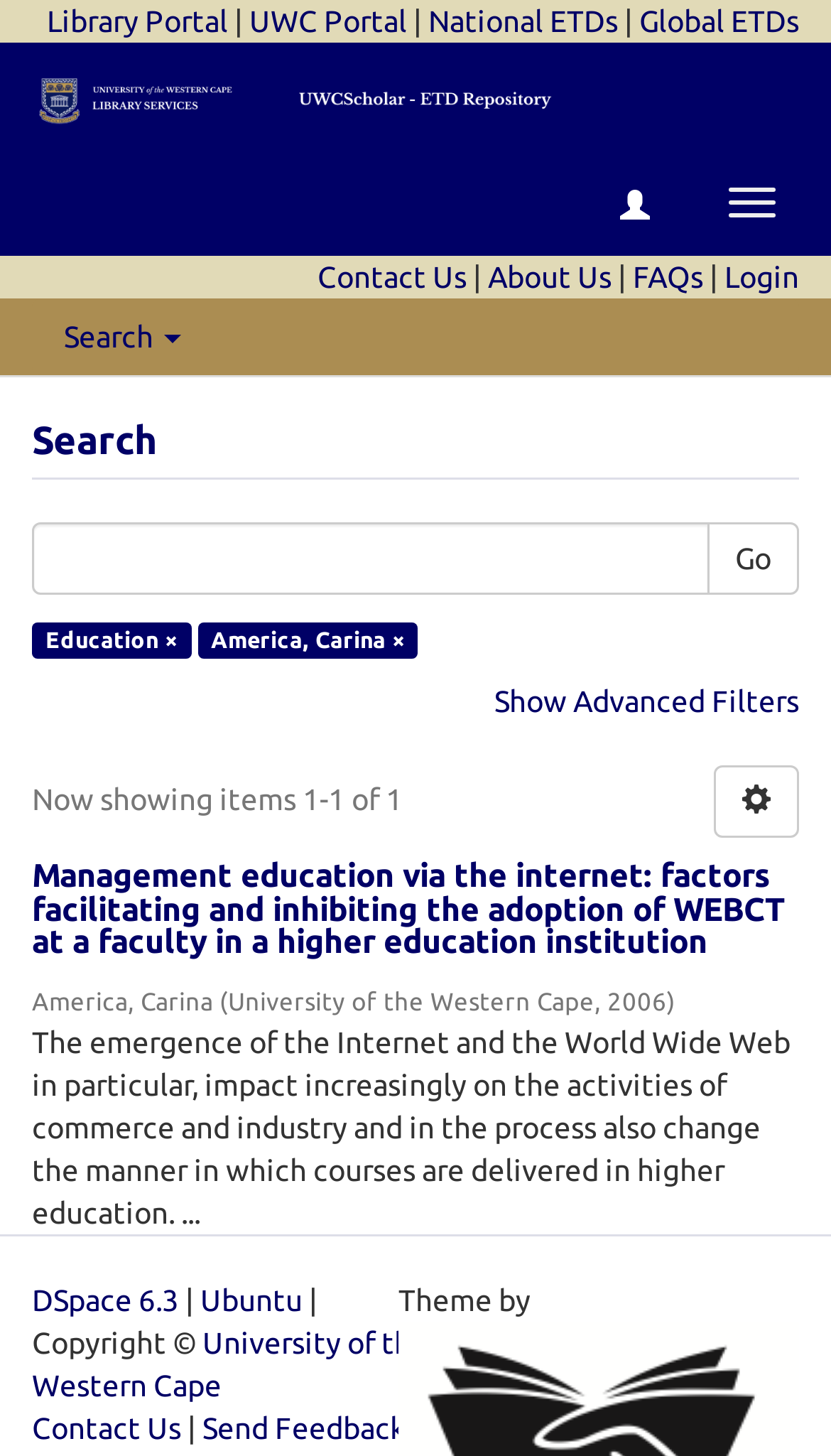Please provide a brief answer to the following inquiry using a single word or phrase:
What is the name of the university mentioned in the search result?

University of the Western Cape